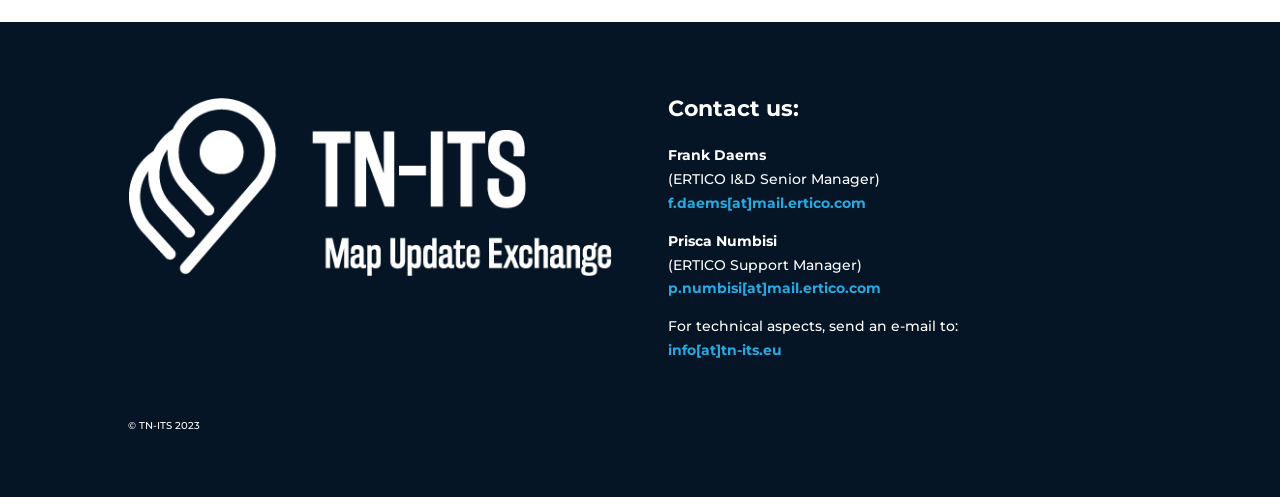Respond with a single word or phrase to the following question: What is the name of the organization mentioned in the image at the top of the page?

tn-its.eu